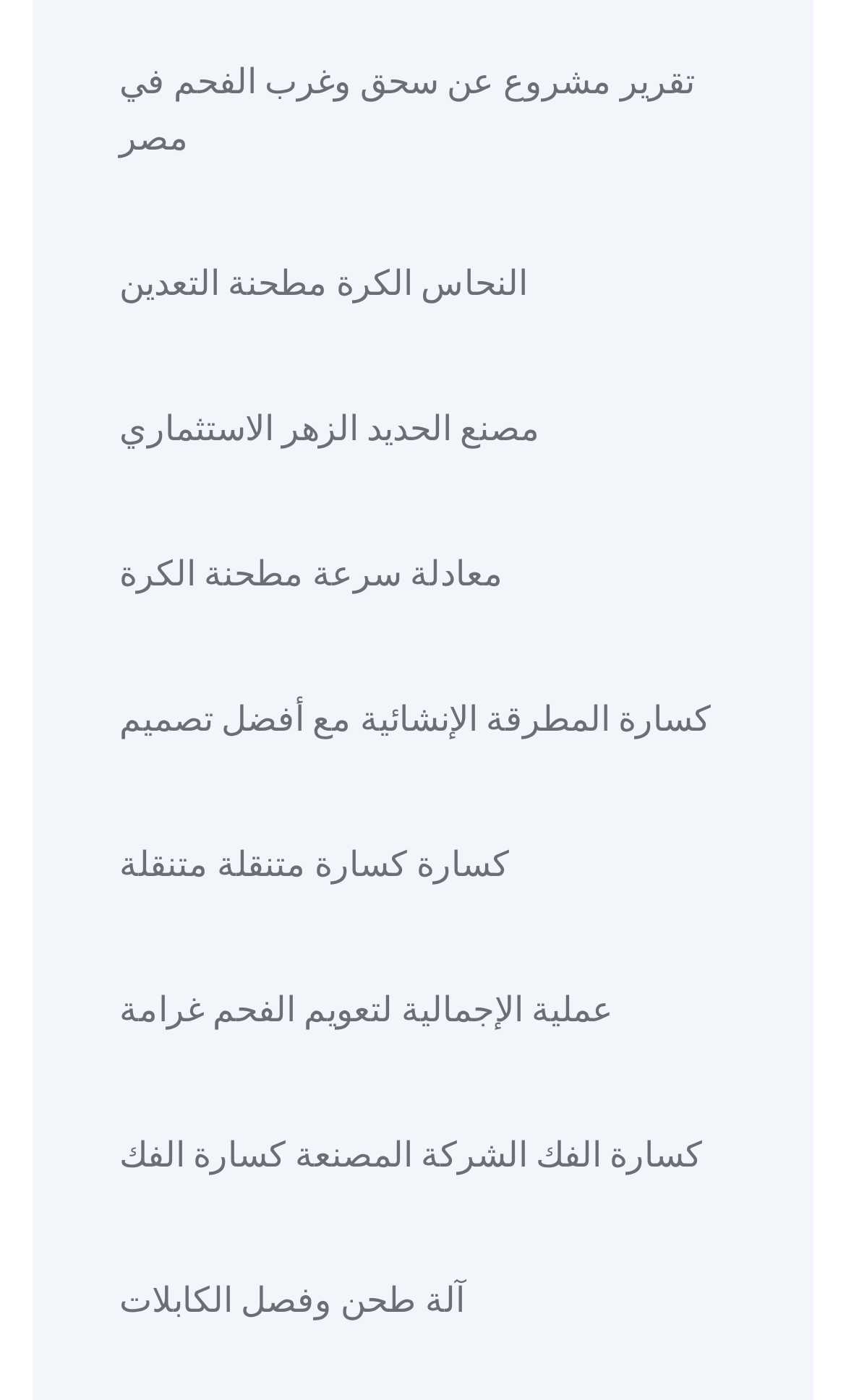Locate the bounding box coordinates of the segment that needs to be clicked to meet this instruction: "read about hammer crusher structural design".

[0.141, 0.494, 0.841, 0.534]